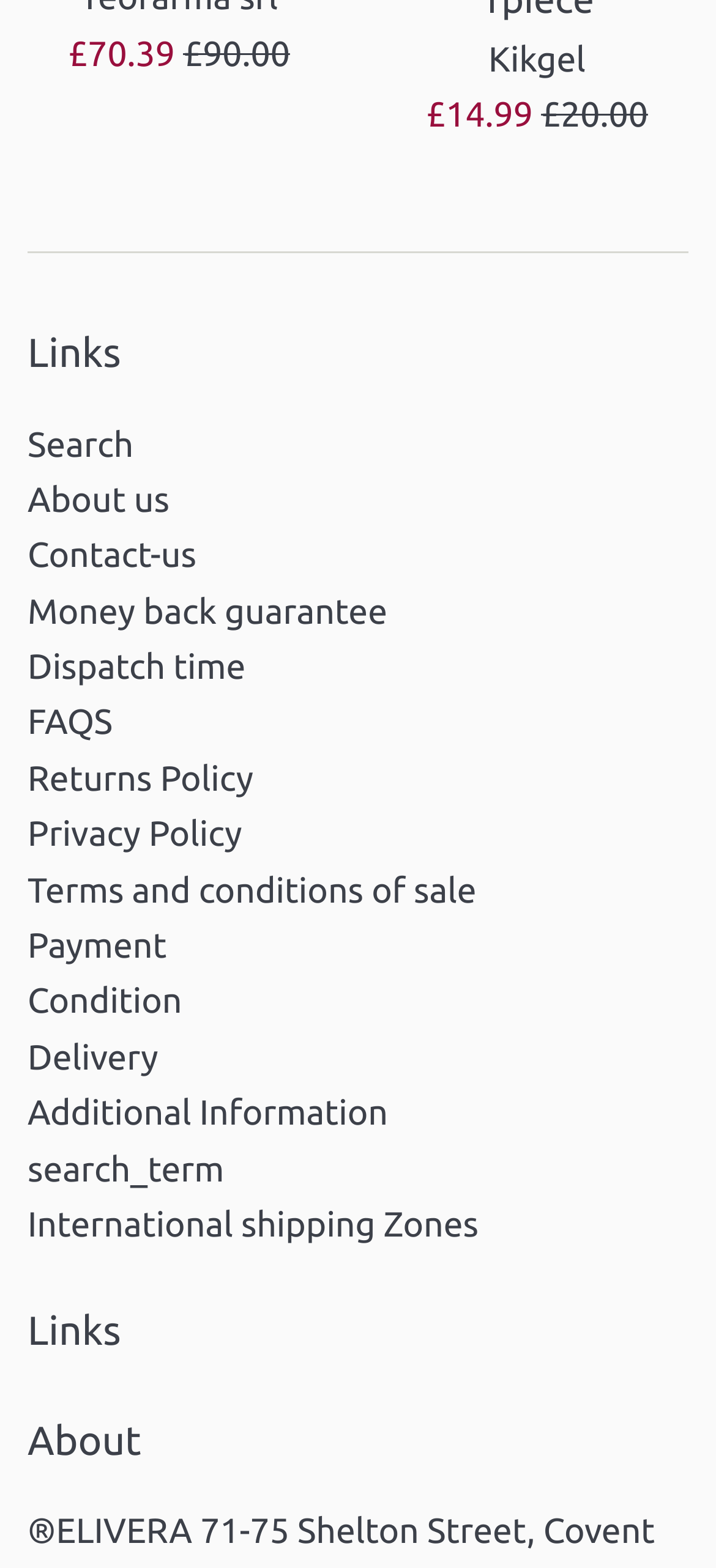Indicate the bounding box coordinates of the clickable region to achieve the following instruction: "Click on 'Search'."

[0.038, 0.27, 0.186, 0.295]